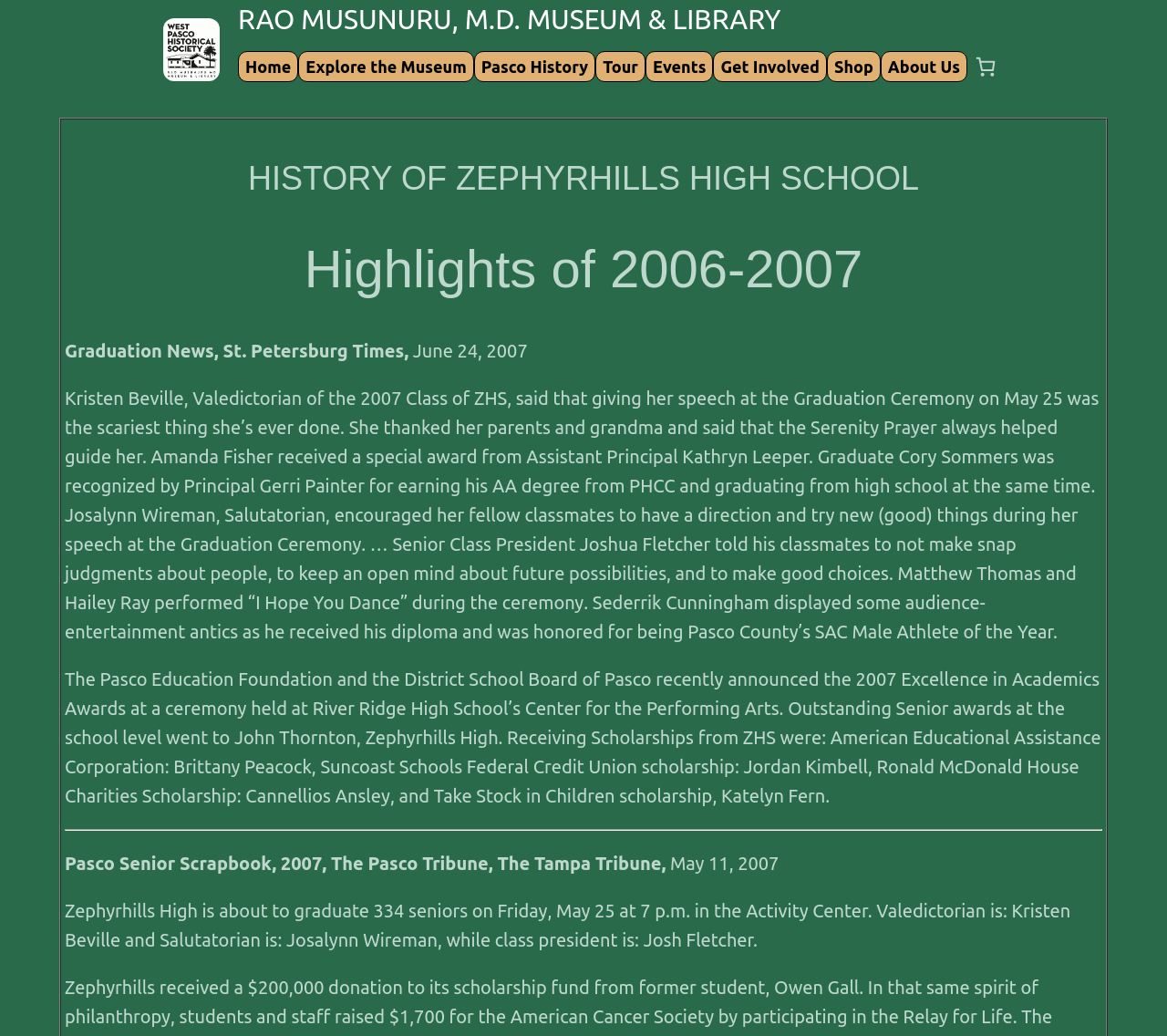Using the given description, provide the bounding box coordinates formatted as (top-left x, top-left y, bottom-right x, bottom-right y), with all values being floating point numbers between 0 and 1. Description: Events

[0.554, 0.05, 0.61, 0.079]